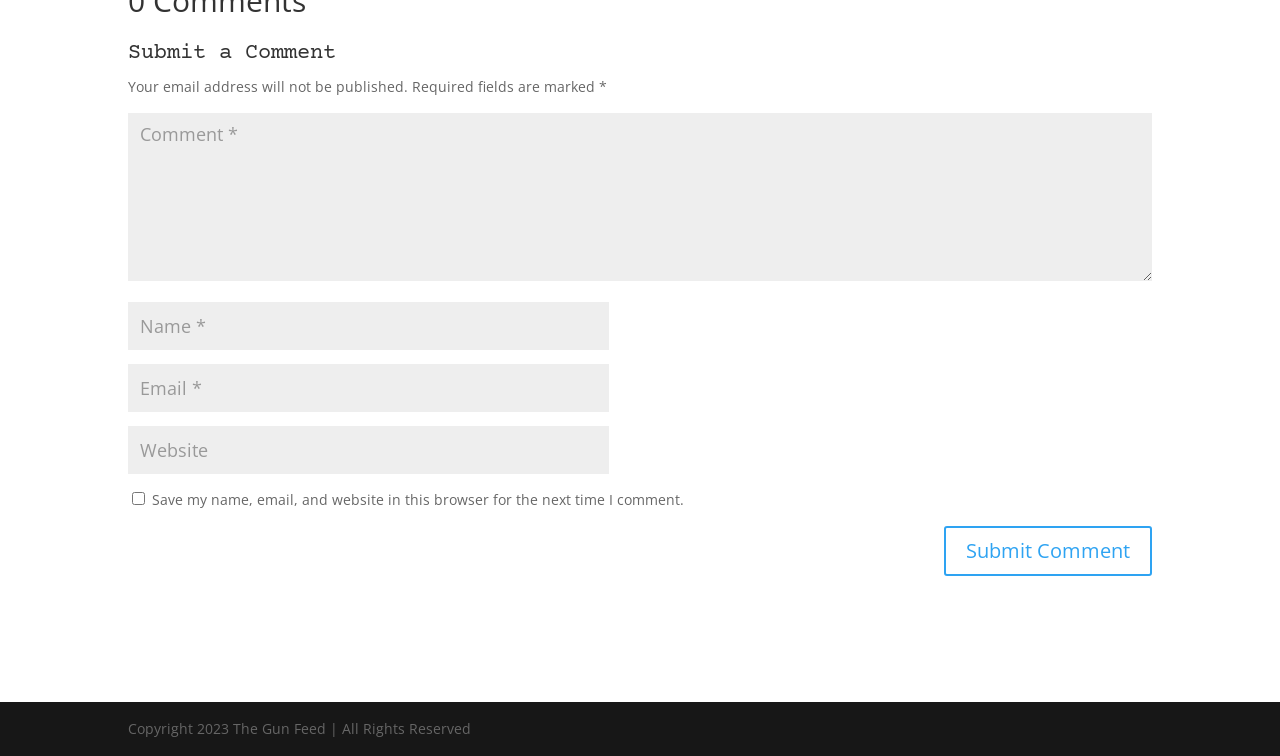Please determine the bounding box of the UI element that matches this description: input value="Website" name="url". The coordinates should be given as (top-left x, top-left y, bottom-right x, bottom-right y), with all values between 0 and 1.

[0.1, 0.563, 0.476, 0.627]